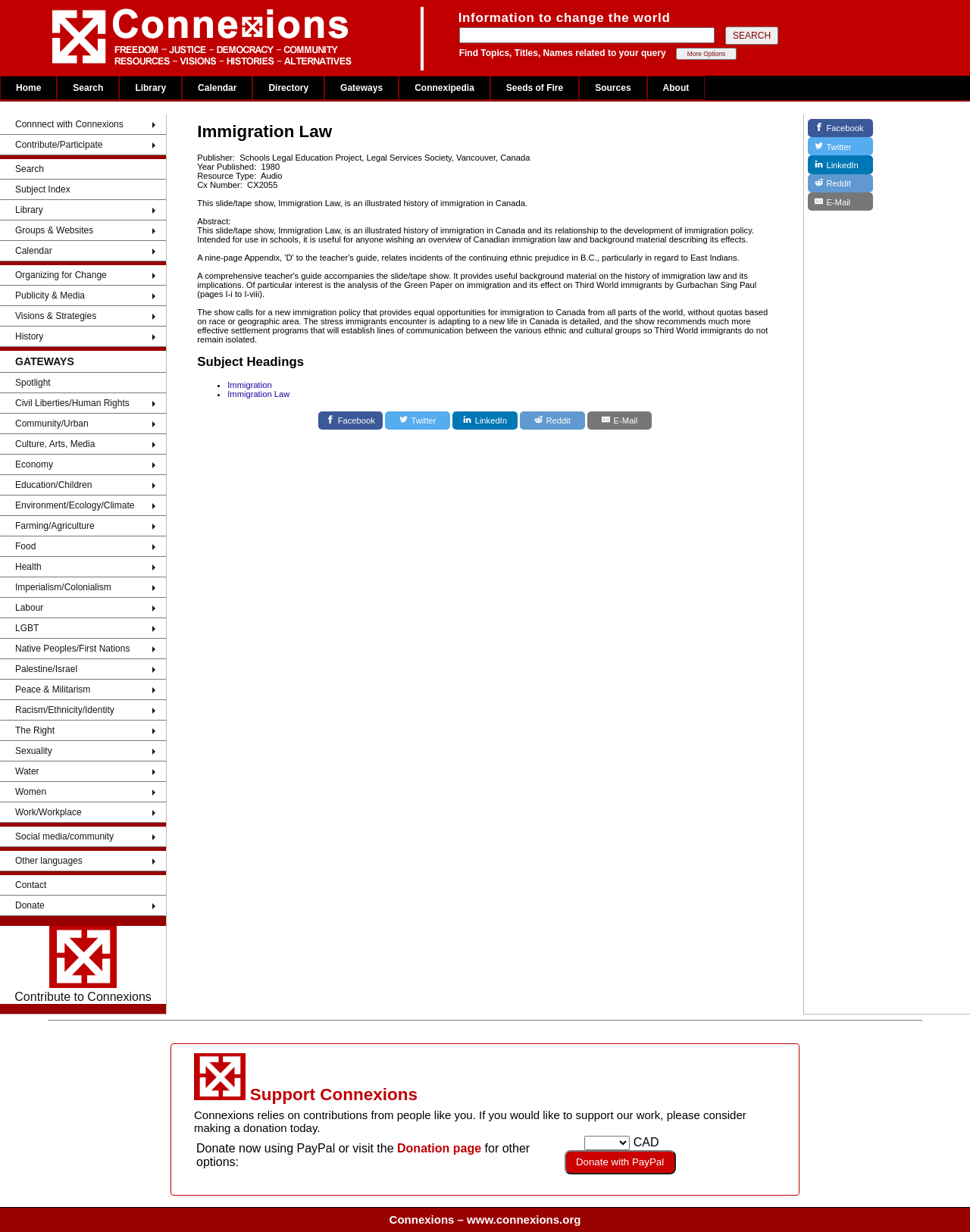Determine the bounding box coordinates of the clickable region to carry out the instruction: "Go to the 'Home' page".

[0.0, 0.062, 0.059, 0.081]